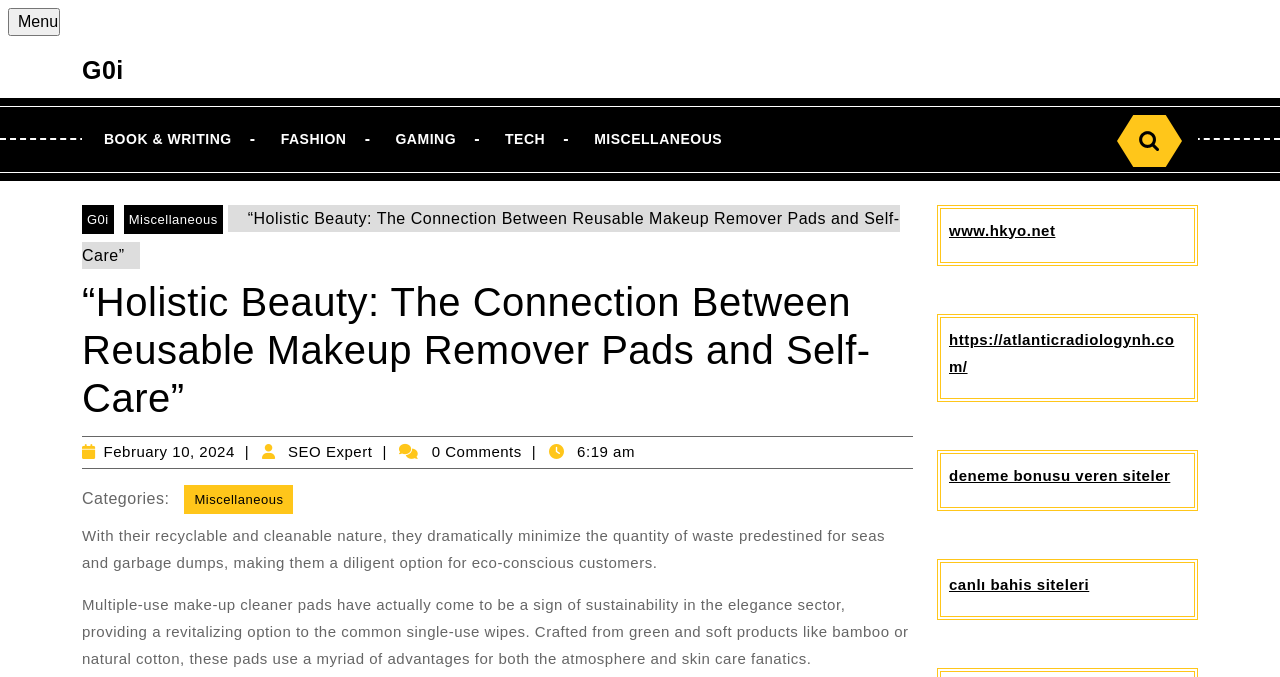What is the time of publication of the article?
Look at the image and provide a short answer using one word or a phrase.

6:19 am